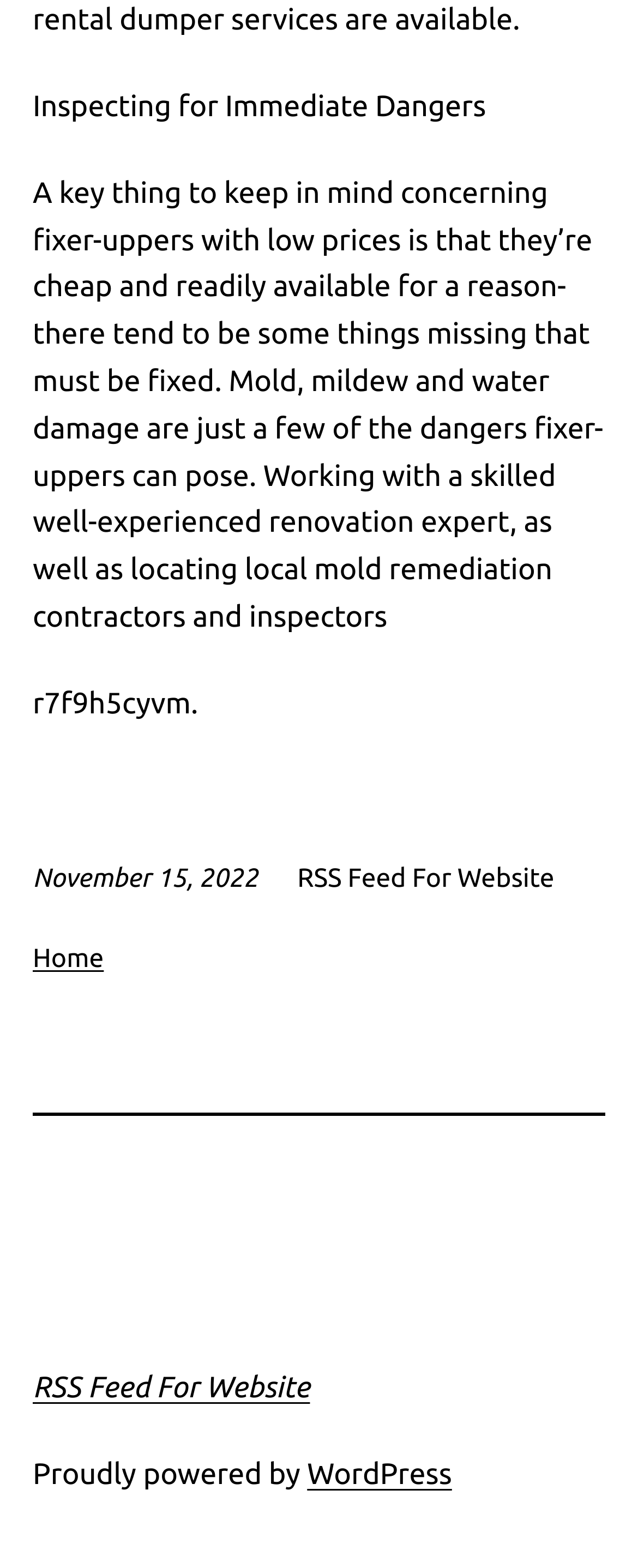Answer briefly with one word or phrase:
What is the topic of the article?

Fixer-uppers